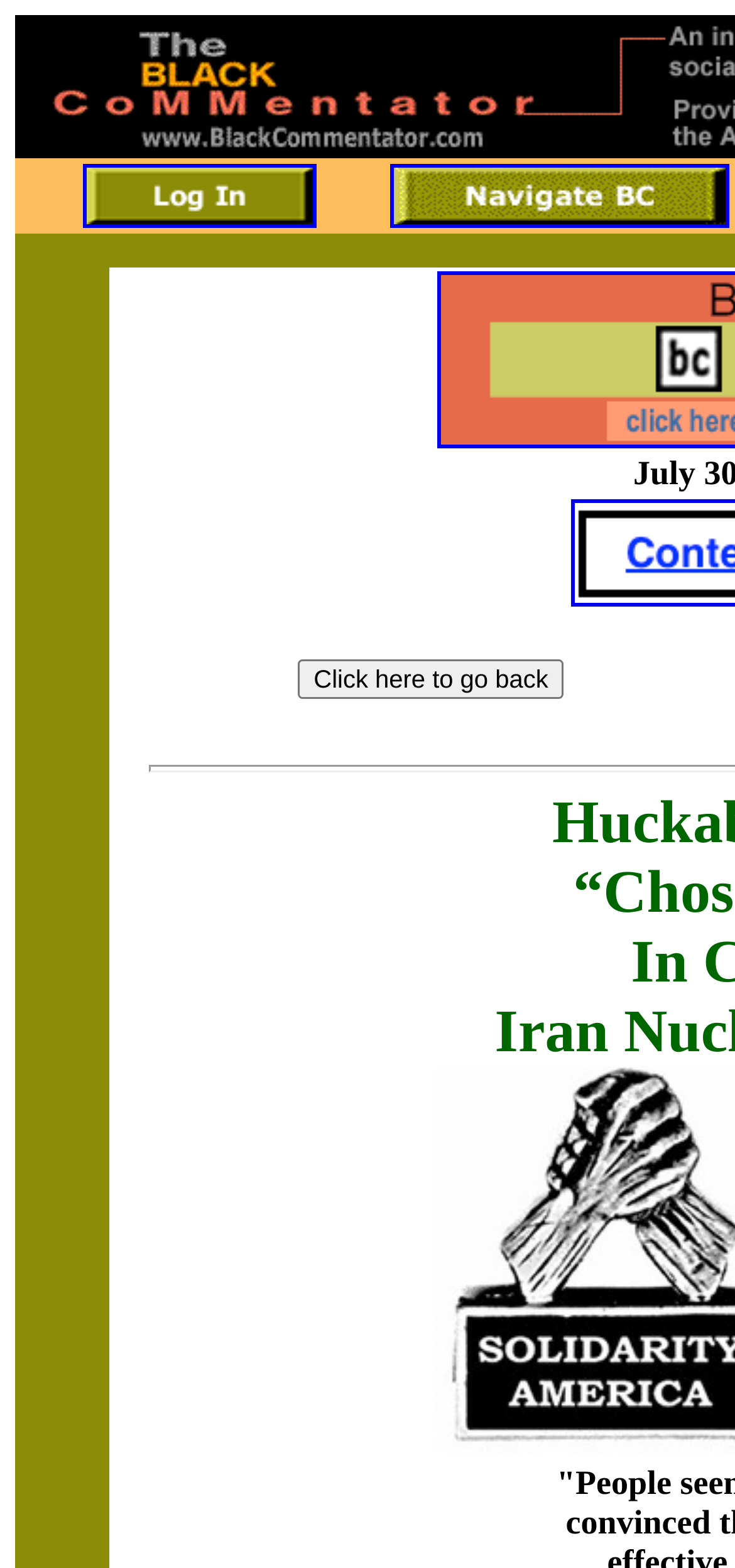Write an exhaustive caption that covers the webpage's main aspects.

The webpage is an online magazine issue from BlackCommentator.com, dated July 30, 2015, with the title "Issue 617: Huckabee Says U.S. “Chose Dishonor” In Coming To Iran Nuclear Agreement - Solidarity America By John Funiciello, BC Columnist". 

At the top left, there is a section with two links: "Click to go to the Subscriber Log In Page" and "Go to menu with buttons for all pages on BC", each accompanied by an image. 

Below this section, there is a table with three columns, each containing a blank cell. 

On the right side of the page, there is a button labeled "Click here to go back". 

At the bottom of the page, there is a small piece of text, but it appears to be a non-breaking space character, so it doesn't contain any meaningful information.